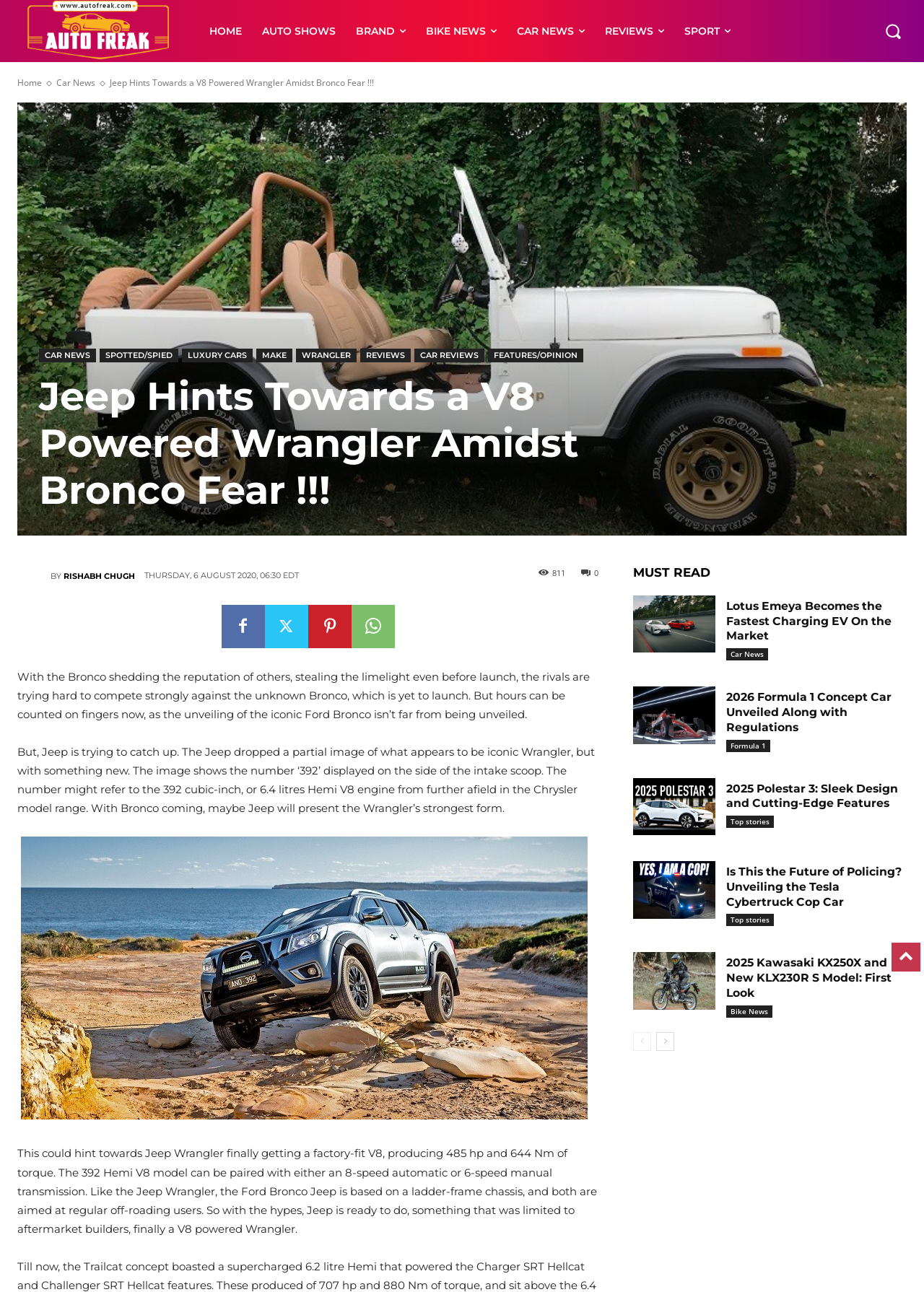Can you determine the bounding box coordinates of the area that needs to be clicked to fulfill the following instruction: "Click on the 'HOME' link"?

[0.215, 0.002, 0.272, 0.046]